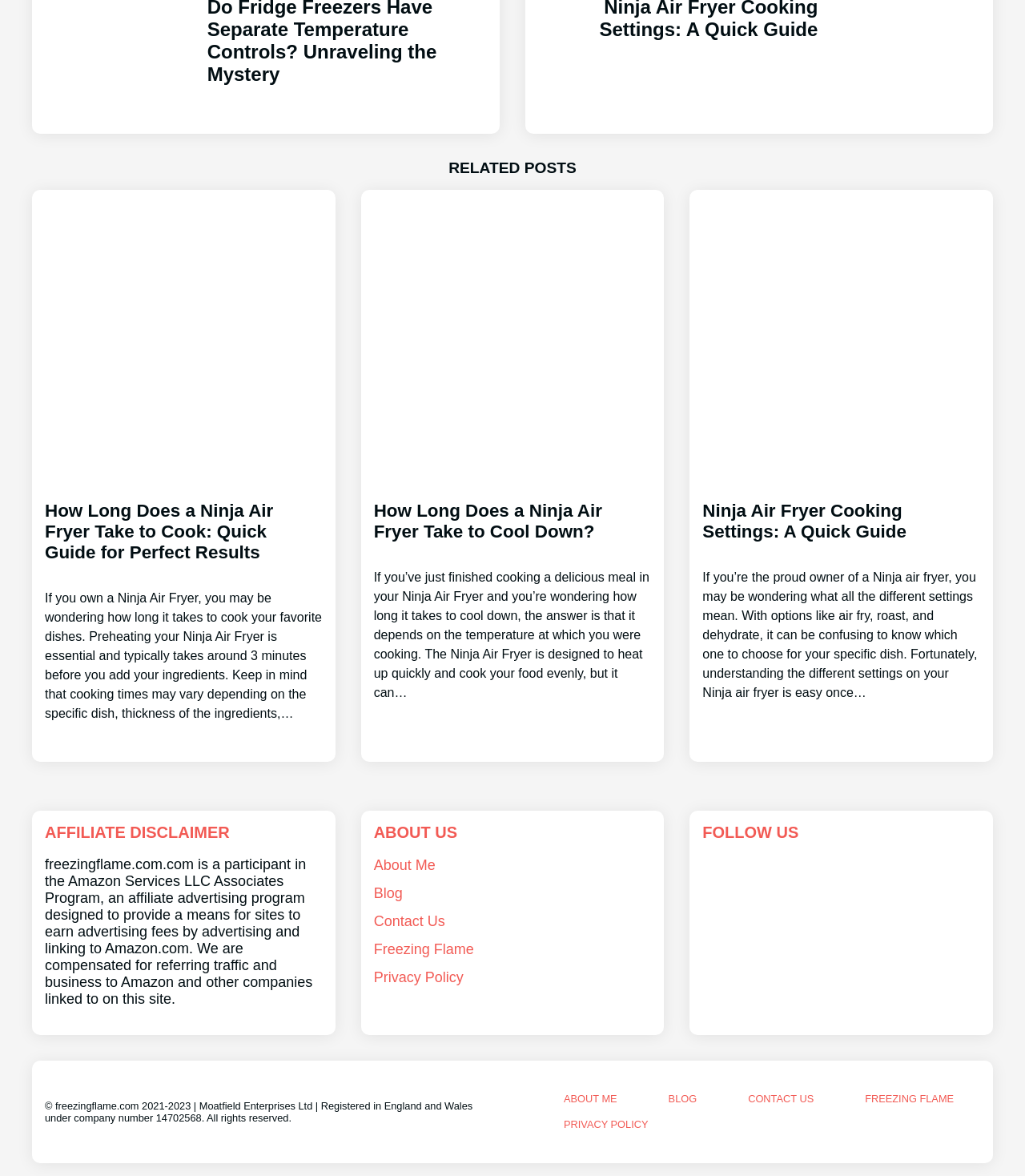Identify the bounding box coordinates for the element you need to click to achieve the following task: "Read about how long a Ninja Air Fryer takes to cook". Provide the bounding box coordinates as four float numbers between 0 and 1, in the form [left, top, right, bottom].

[0.044, 0.401, 0.315, 0.615]